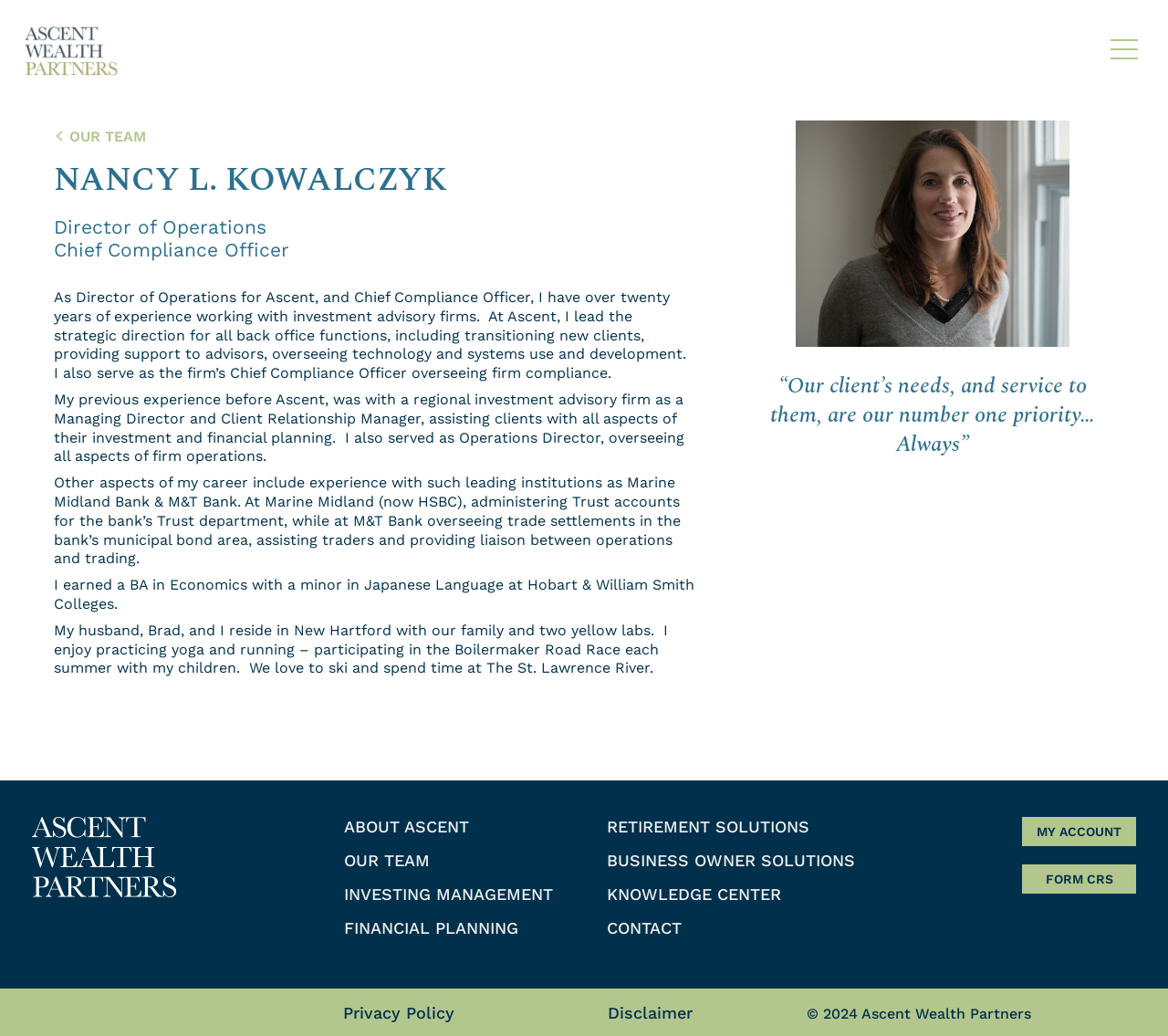What is the main heading displayed on the webpage? Please provide the text.

NANCY L. KOWALCZYK